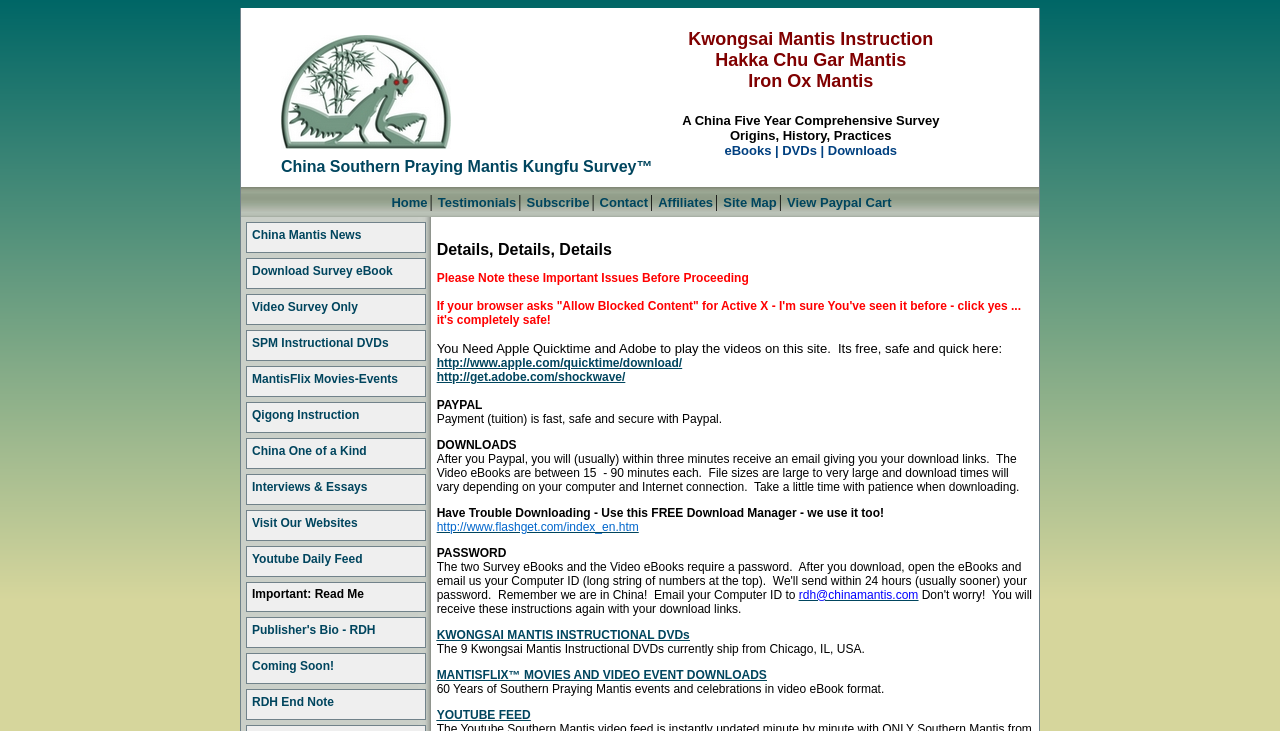Can you find the bounding box coordinates for the element to click on to achieve the instruction: "View Paypal Cart"?

[0.611, 0.262, 0.698, 0.291]